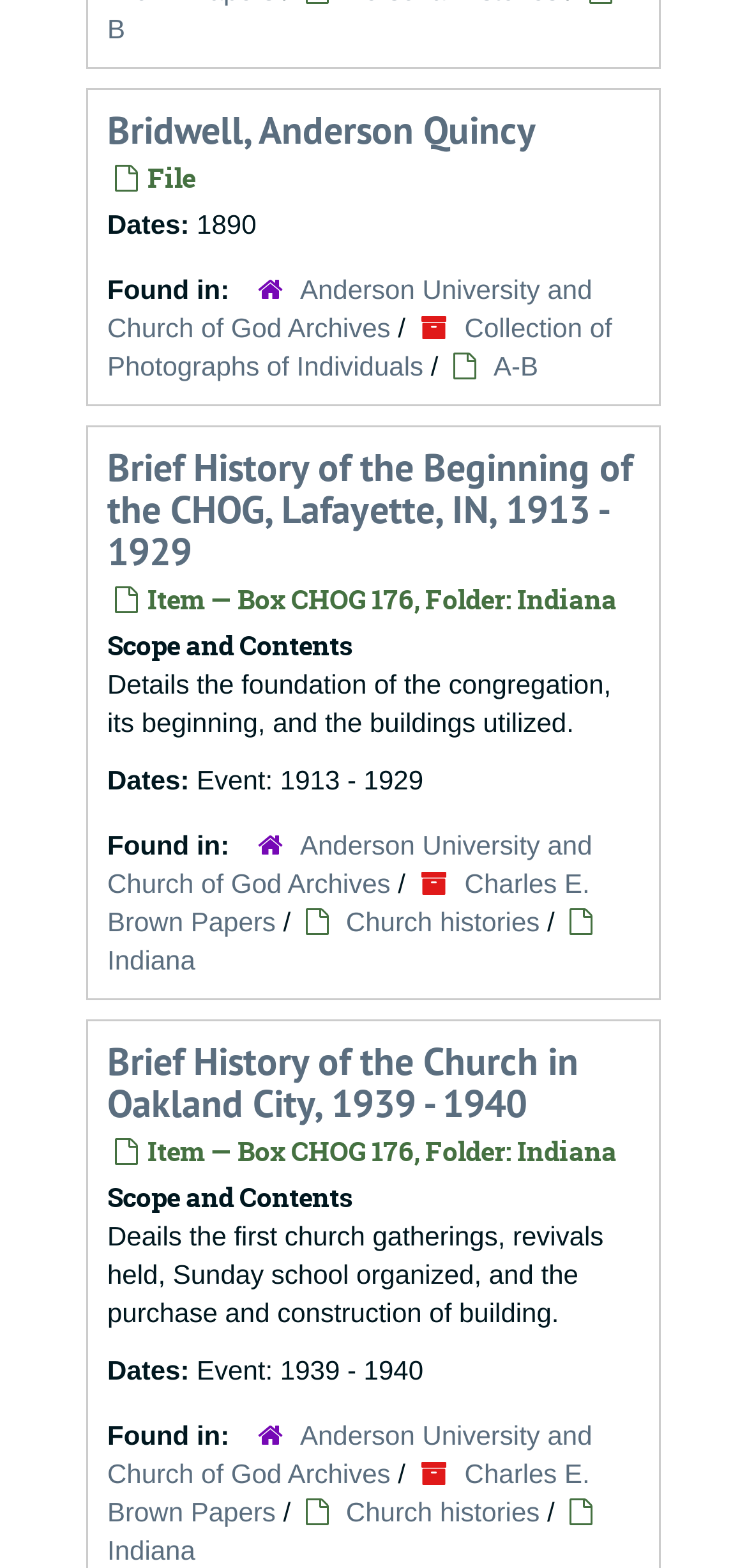Locate the bounding box coordinates of the area that needs to be clicked to fulfill the following instruction: "Explore Anderson University and Church of God Archives". The coordinates should be in the format of four float numbers between 0 and 1, namely [left, top, right, bottom].

[0.144, 0.174, 0.793, 0.218]